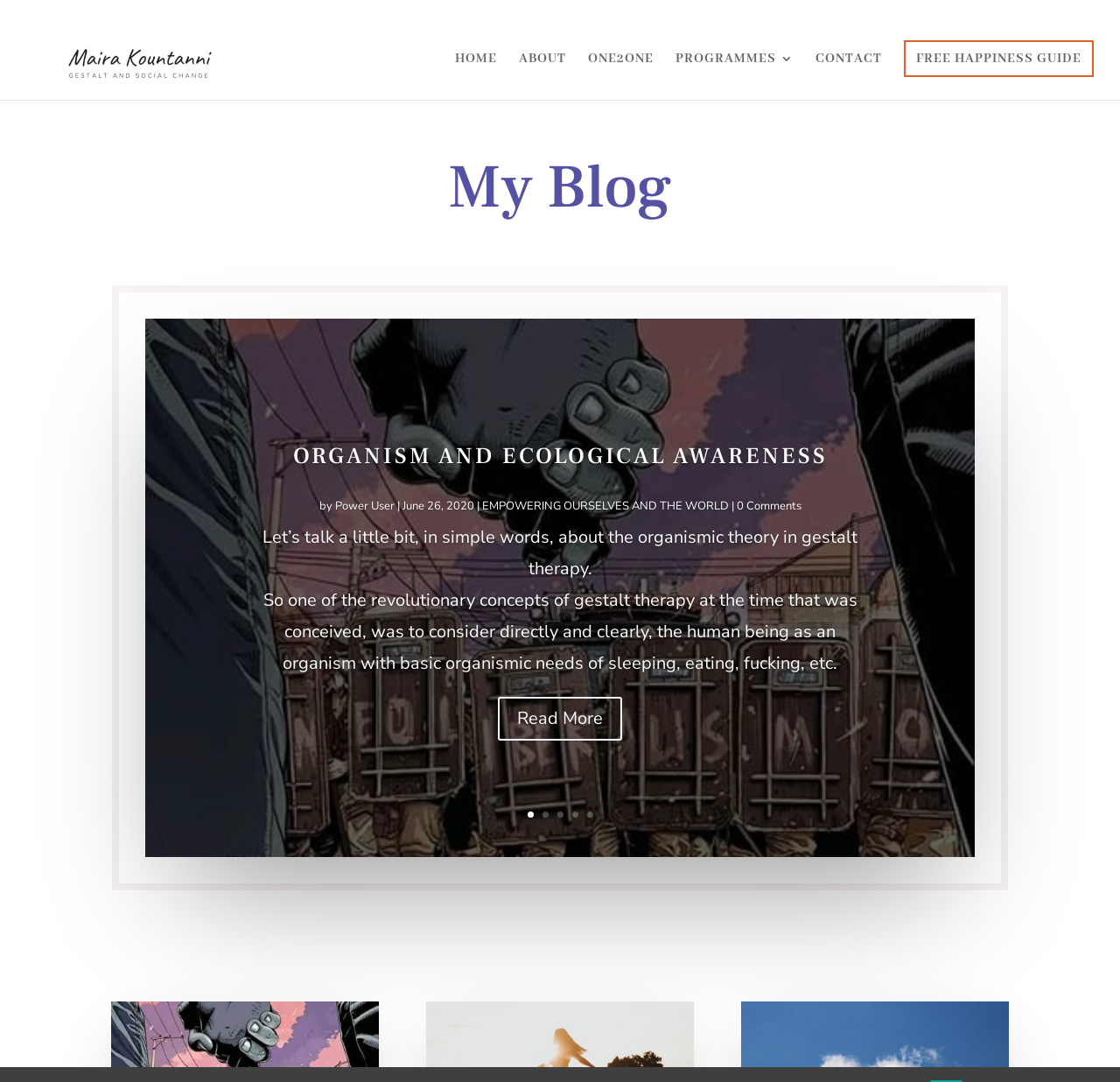Describe in detail what you see on the webpage.

The webpage is a blog belonging to Maira Kountanni. At the top, there are five navigation links: "HOME", "ABOUT ME", "PRIVATE SESSIONS", "BLOG", and "CONTACT", aligned horizontally and centered. Below these links, there is a larger link "Maira Kountanni" with an accompanying image of the same name, positioned on the left side of the page.

On the right side of the page, there are six more links: "HOME", "ABOUT", "ONE2ONE", "PROGRAMMES 3", "CONTACT", and "FREE HAPPINESS GUIDE", stacked vertically. The "FREE HAPPINESS GUIDE" link is slightly larger than the others.

Below these links, there is a search box with the label "Search for:". The main content of the page is a blog post titled "My Blog", which contains a heading "ORGANISM AND ECOLOGICAL AWARENESS" and a link with the same title. The post is written by "Power User" and was published on "June 26, 2020". The content of the post discusses the organismic theory in gestalt therapy, with a "Read More" link at the bottom.

There are also five pagination links at the bottom of the page, labeled "1", "2", "3", "4", and "5", aligned horizontally and centered.